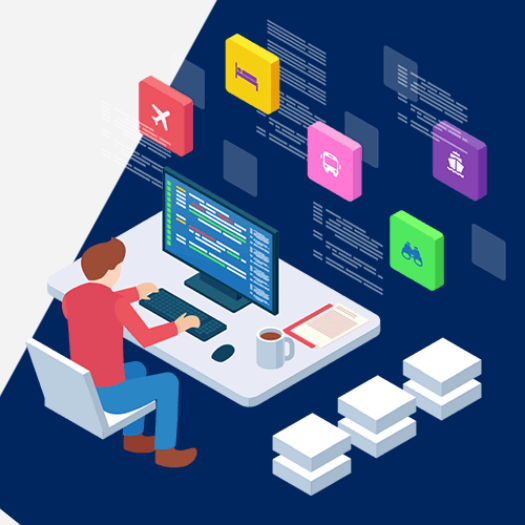What is the purpose of the icons surrounding the workspace?
From the screenshot, provide a brief answer in one word or phrase.

To represent travel-related services